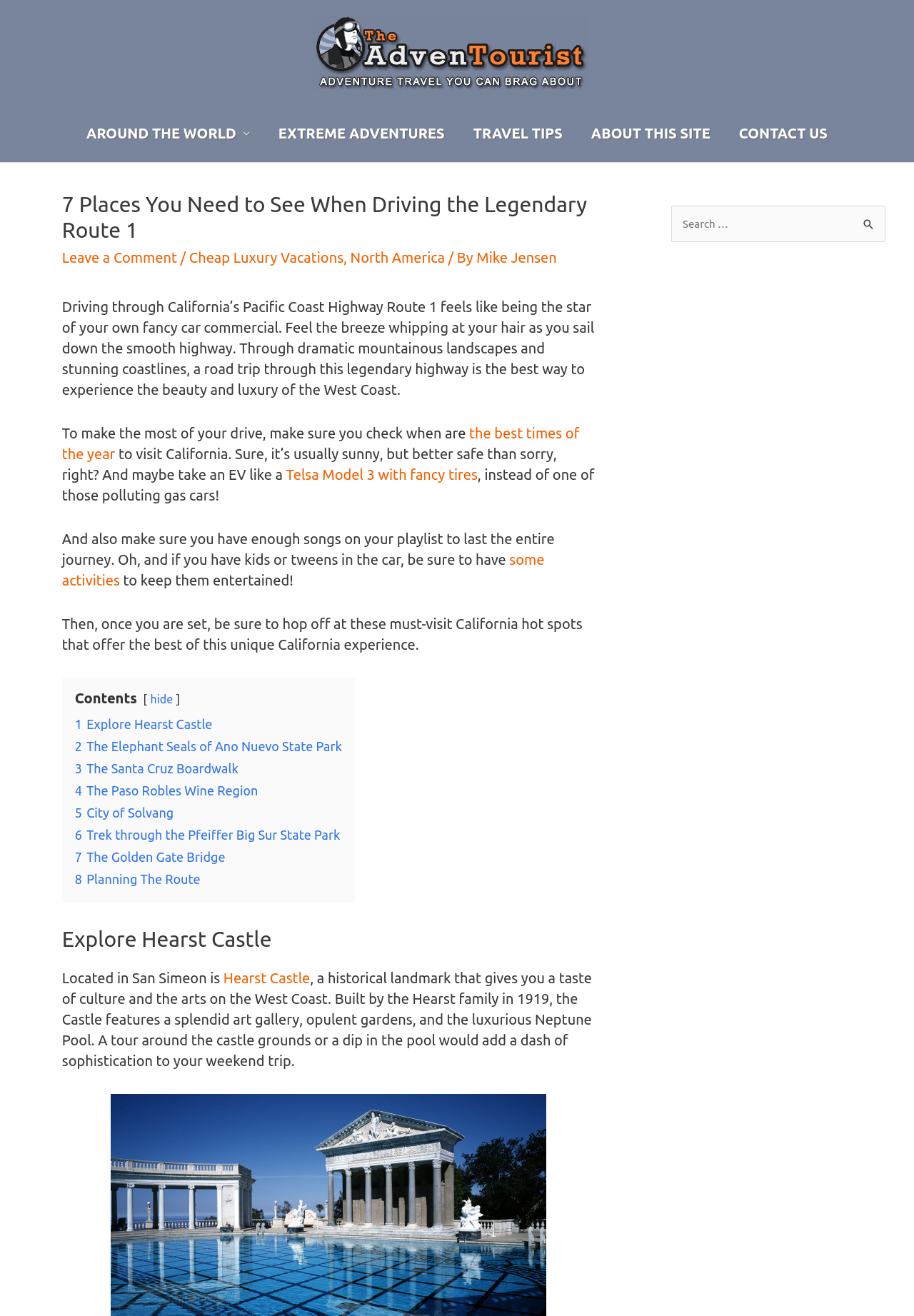Please identify the bounding box coordinates of the element's region that needs to be clicked to fulfill the following instruction: "View the contents of the page". The bounding box coordinates should consist of four float numbers between 0 and 1, i.e., [left, top, right, bottom].

[0.082, 0.524, 0.15, 0.537]